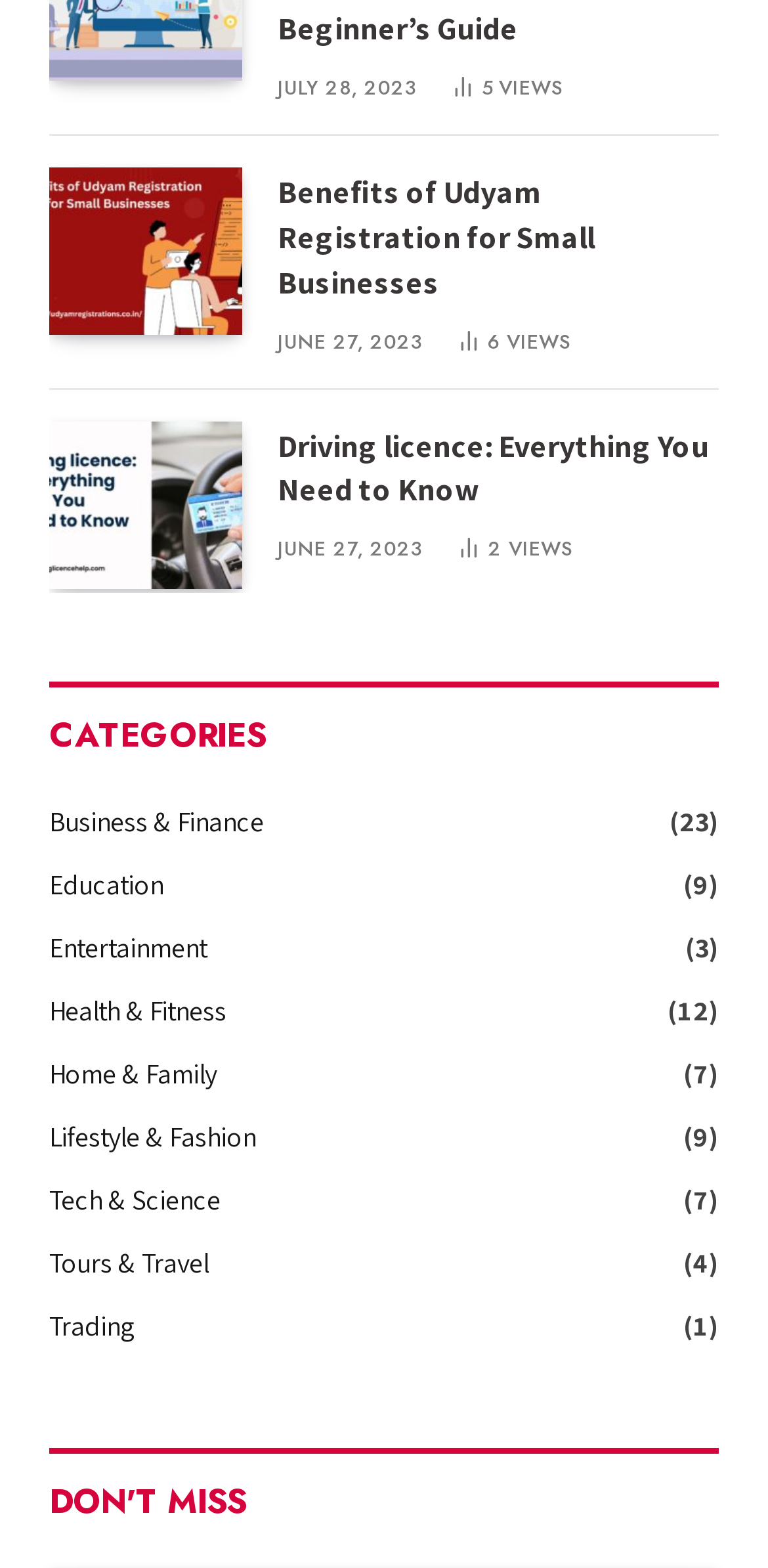Determine the bounding box coordinates of the section to be clicked to follow the instruction: "Download Dream Chronicles 2 full version for free". The coordinates should be given as four float numbers between 0 and 1, formatted as [left, top, right, bottom].

None